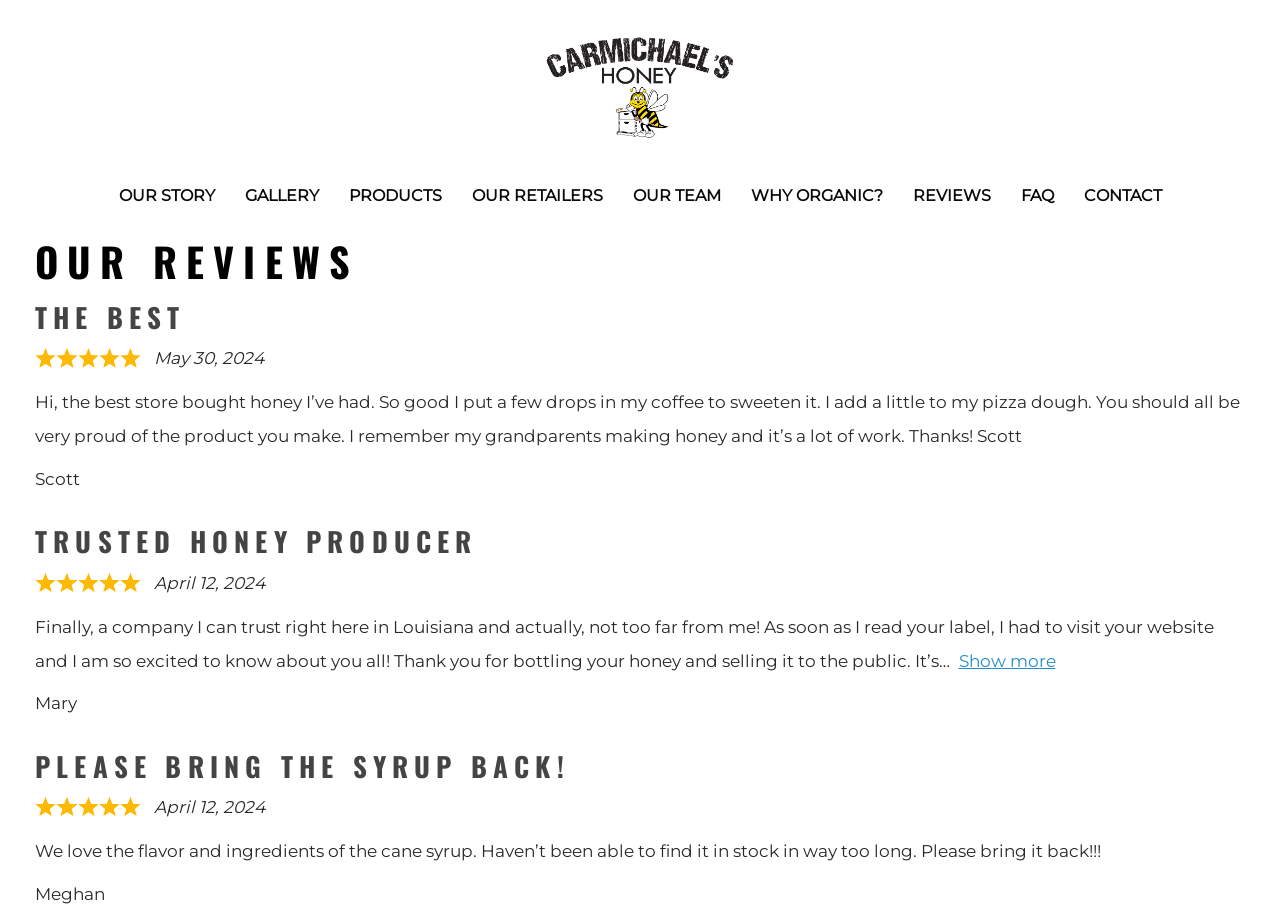Find the bounding box coordinates for the area that should be clicked to accomplish the instruction: "Go to OUR STORY page".

[0.081, 0.204, 0.179, 0.221]